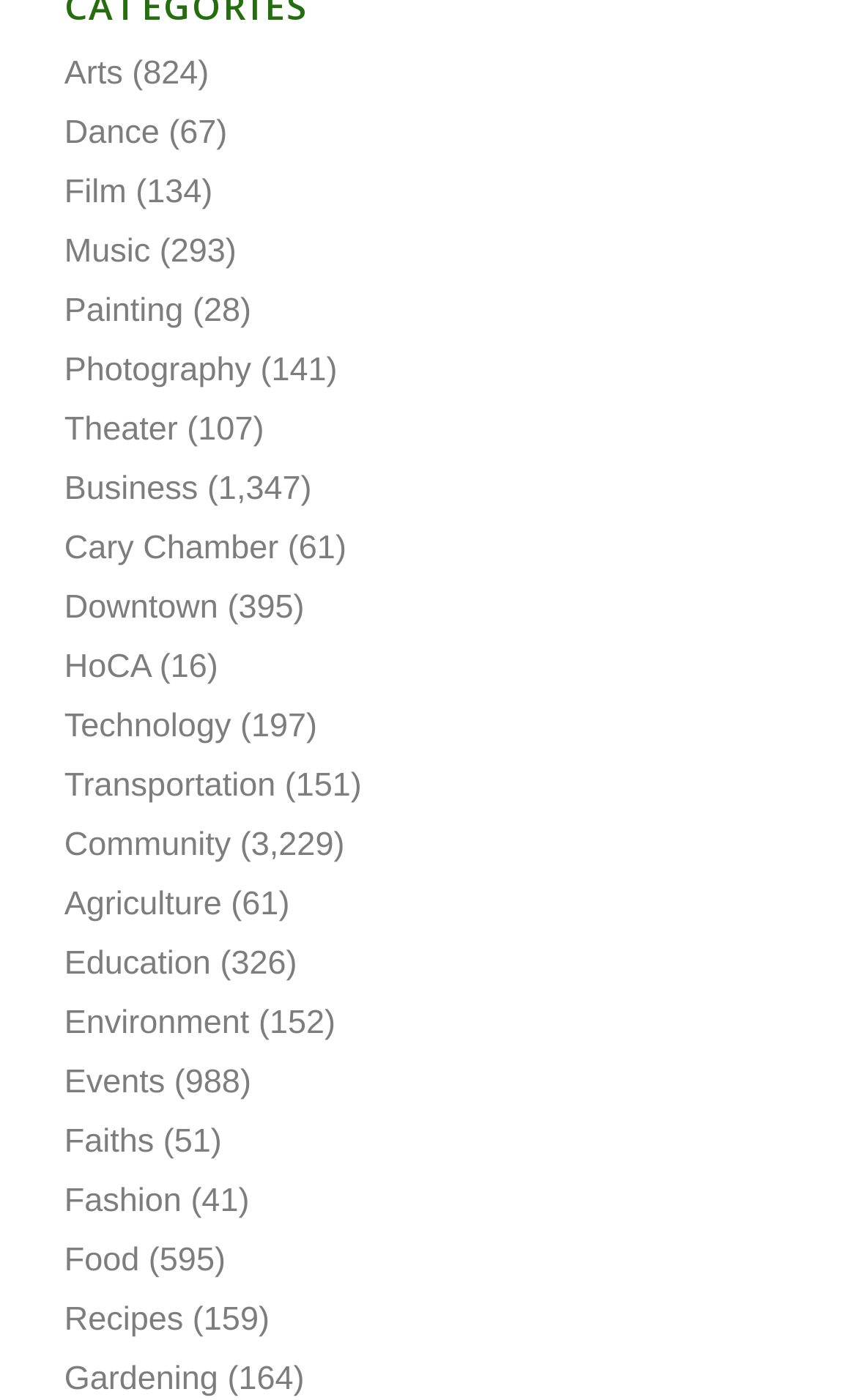Can you provide the bounding box coordinates for the element that should be clicked to implement the instruction: "Click on Arts"?

[0.075, 0.039, 0.143, 0.066]